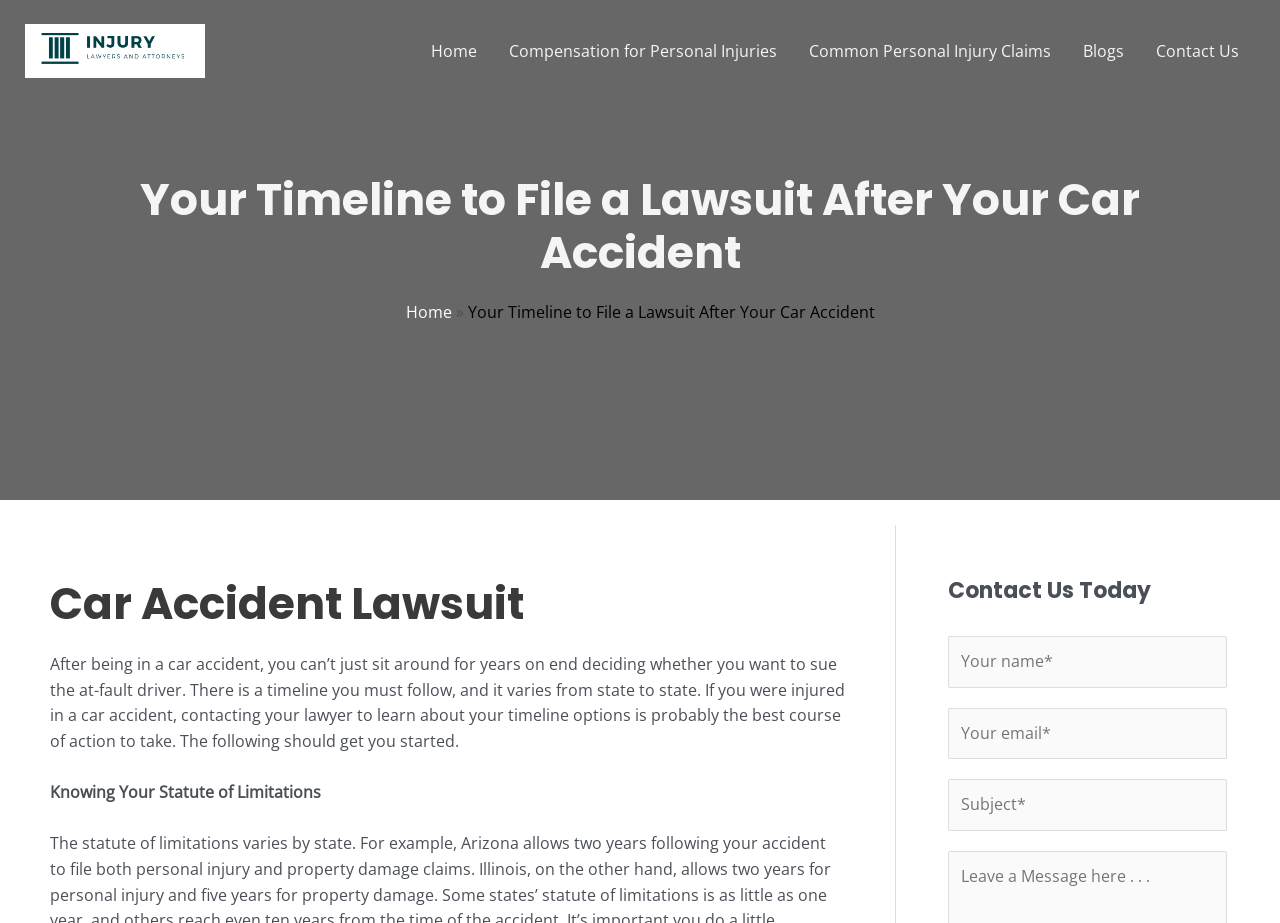Find the bounding box coordinates of the element to click in order to complete the given instruction: "Click on 'Home'."

[0.324, 0.017, 0.385, 0.093]